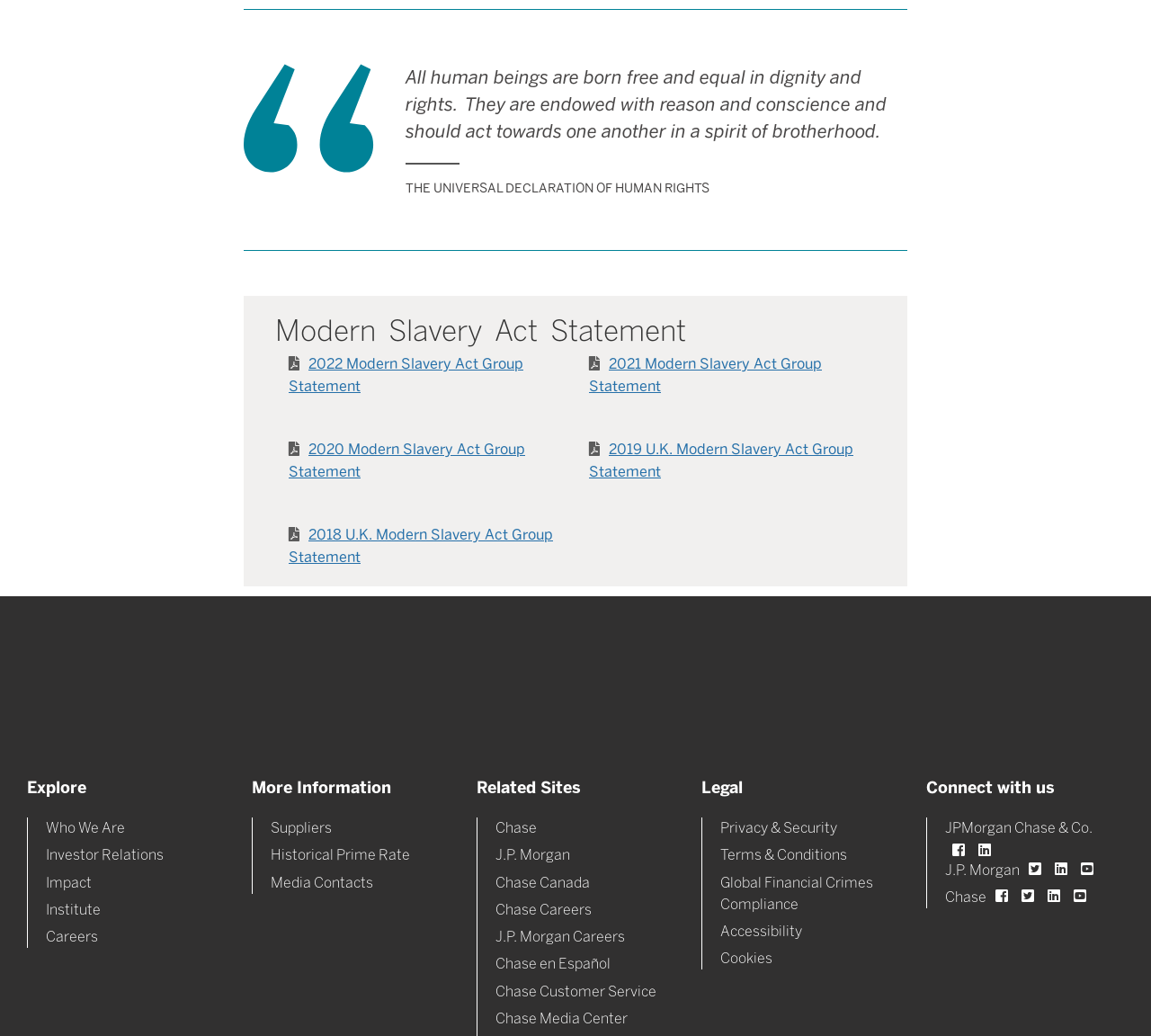Kindly determine the bounding box coordinates for the area that needs to be clicked to execute this instruction: "Read the Universal Declaration of Human Rights".

[0.352, 0.175, 0.616, 0.189]